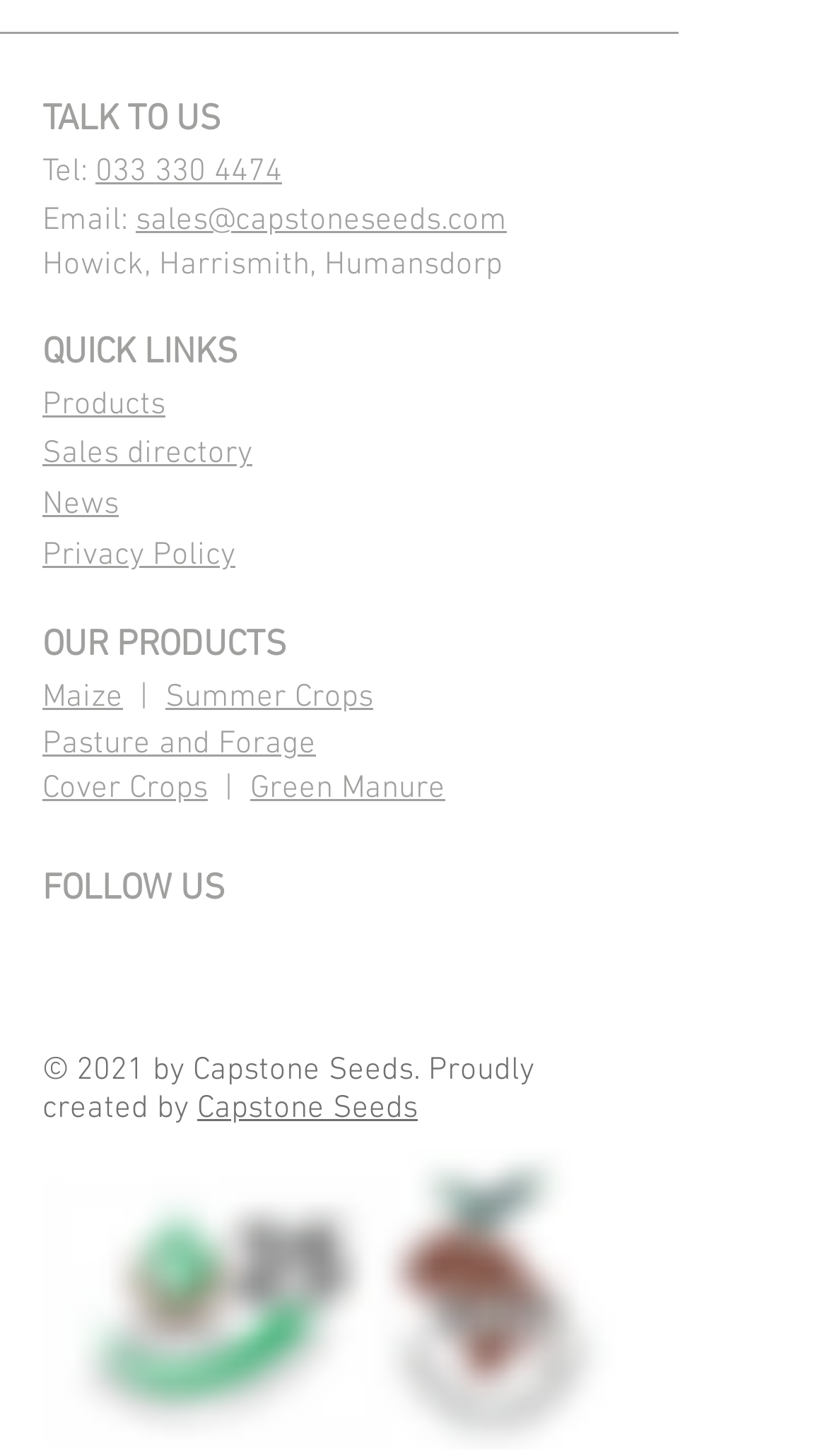Who created the webpage?
Based on the image, give a concise answer in the form of a single word or short phrase.

Capstone Seeds